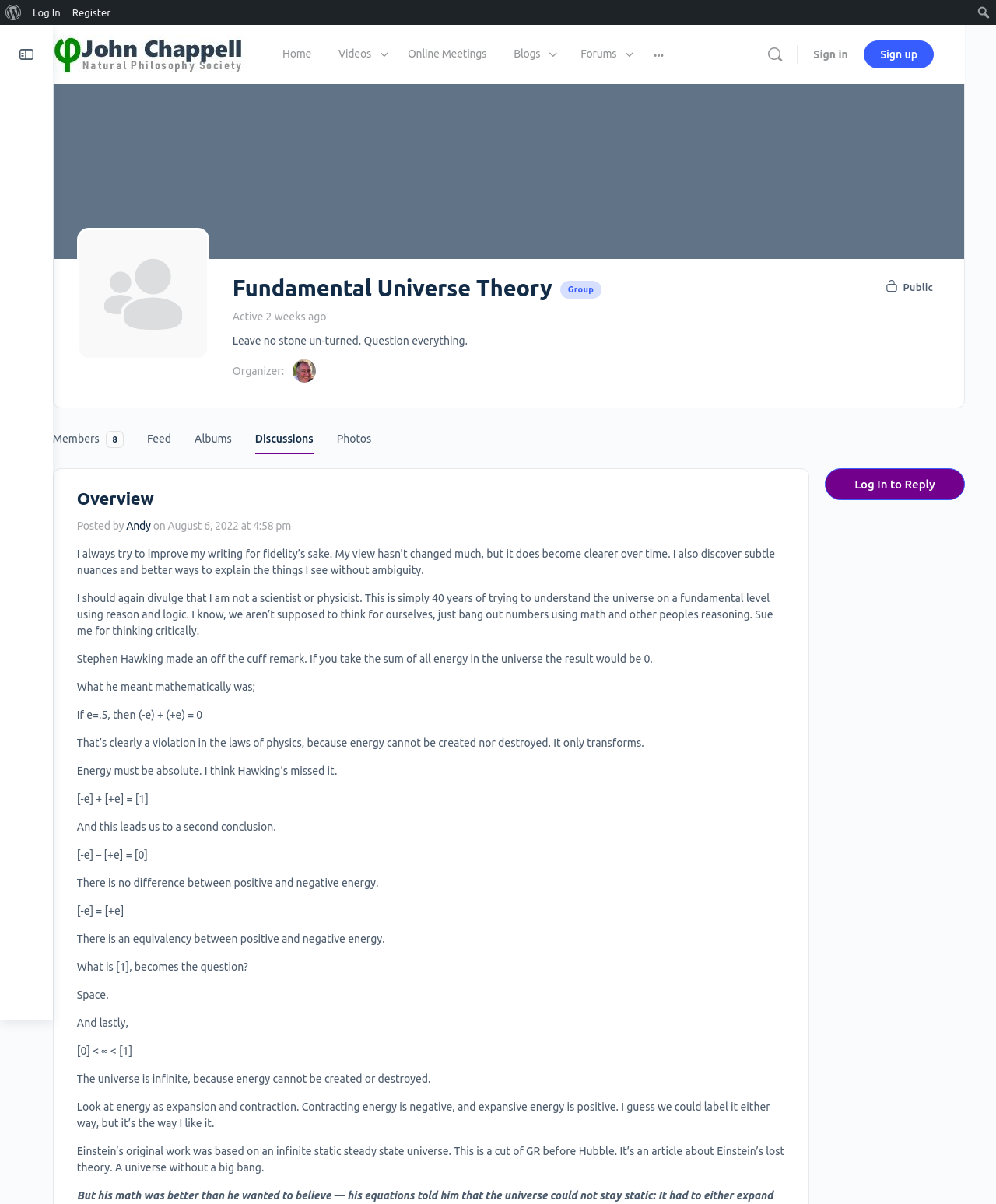Who is the organizer of the group?
Use the image to answer the question with a single word or phrase.

Andy